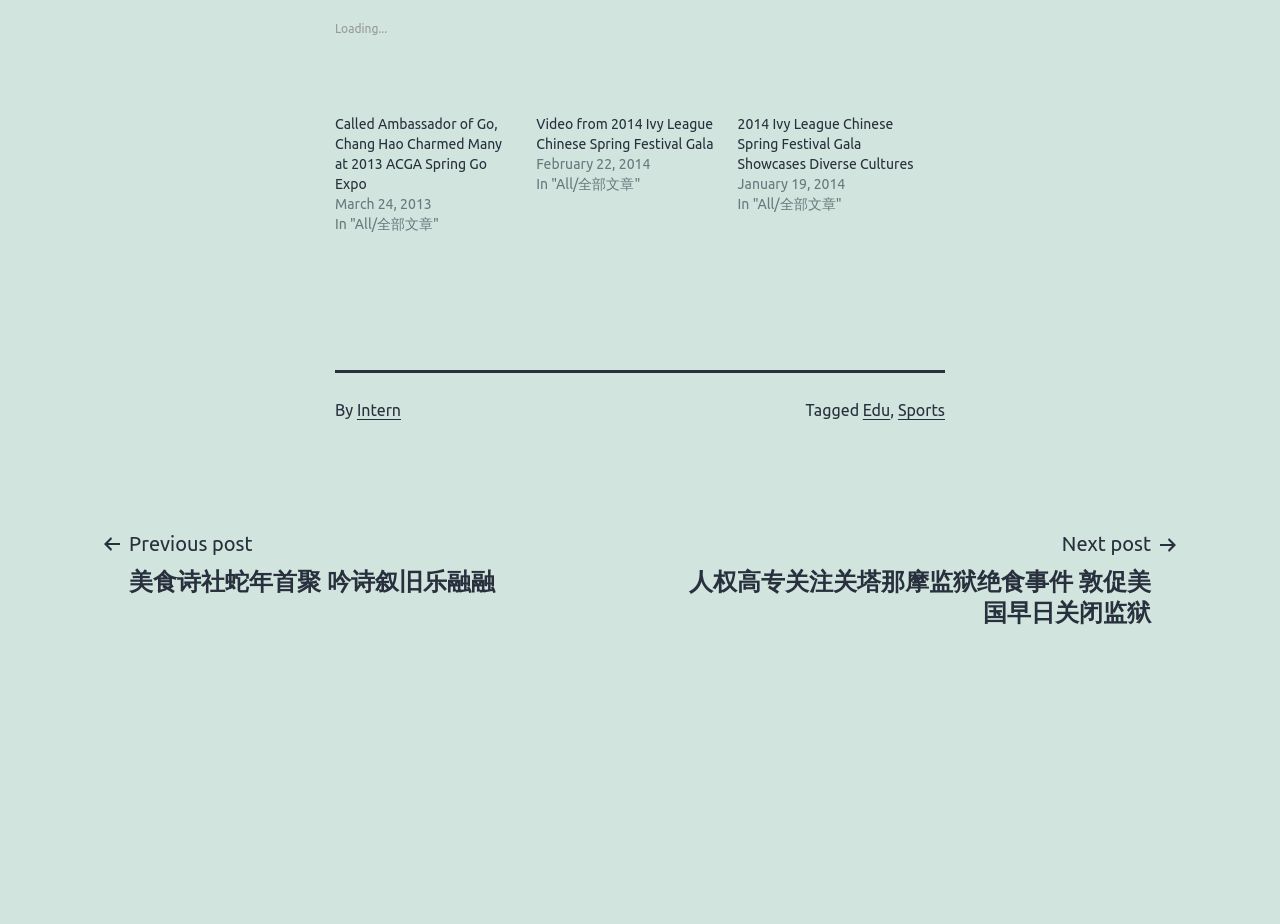Based on the element description: "News", identify the UI element and provide its bounding box coordinates. Use four float numbers between 0 and 1, [left, top, right, bottom].

[0.52, 0.669, 0.551, 0.689]